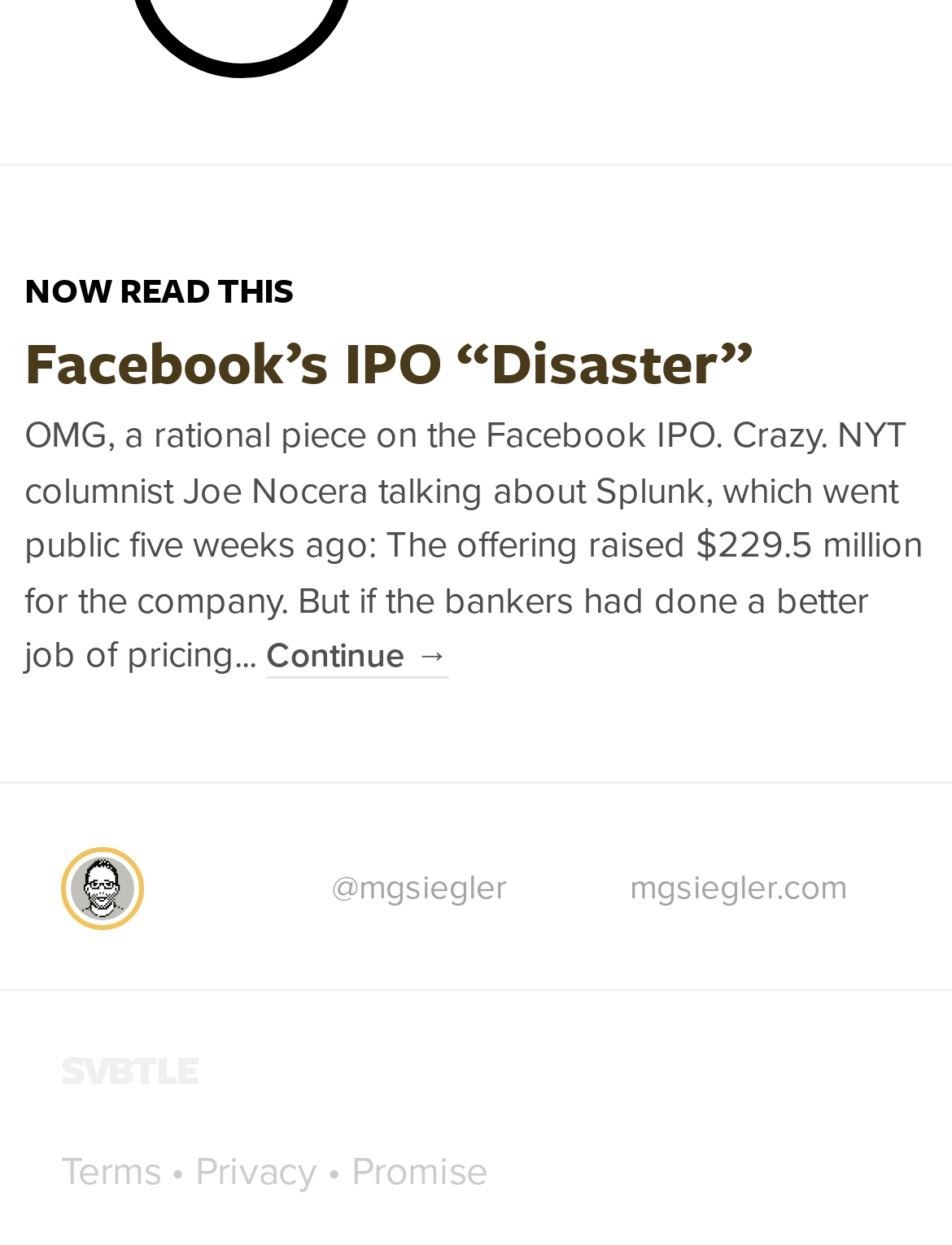Show the bounding box coordinates for the element that needs to be clicked to execute the following instruction: "Visit the author's website". Provide the coordinates in the form of four float numbers between 0 and 1, i.e., [left, top, right, bottom].

[0.615, 0.691, 0.936, 0.734]